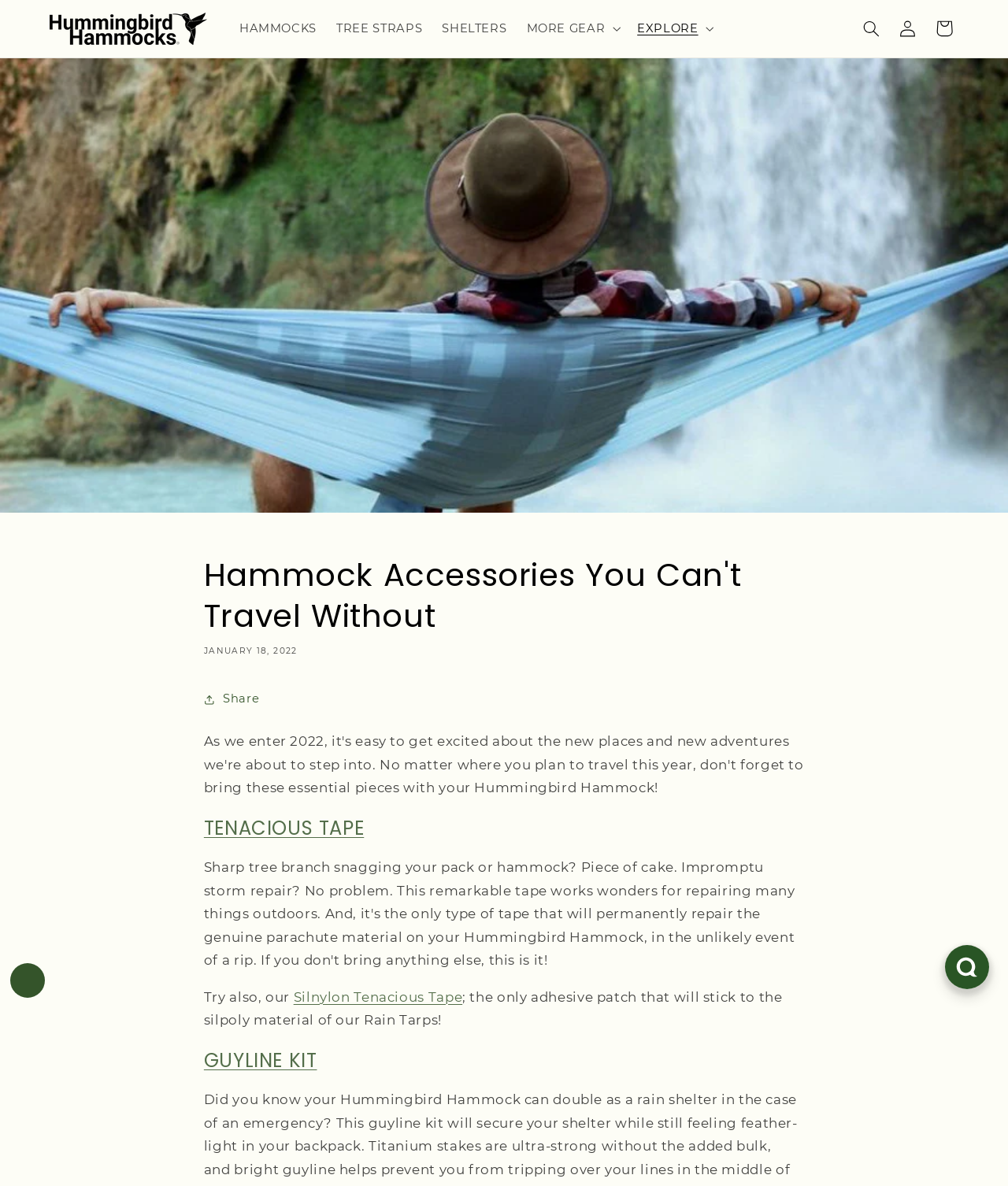Given the element description parent_node: HAMMOCKS, specify the bounding box coordinates of the corresponding UI element in the format (top-left x, top-left y, bottom-right x, bottom-right y). All values must be between 0 and 1.

[0.043, 0.005, 0.211, 0.043]